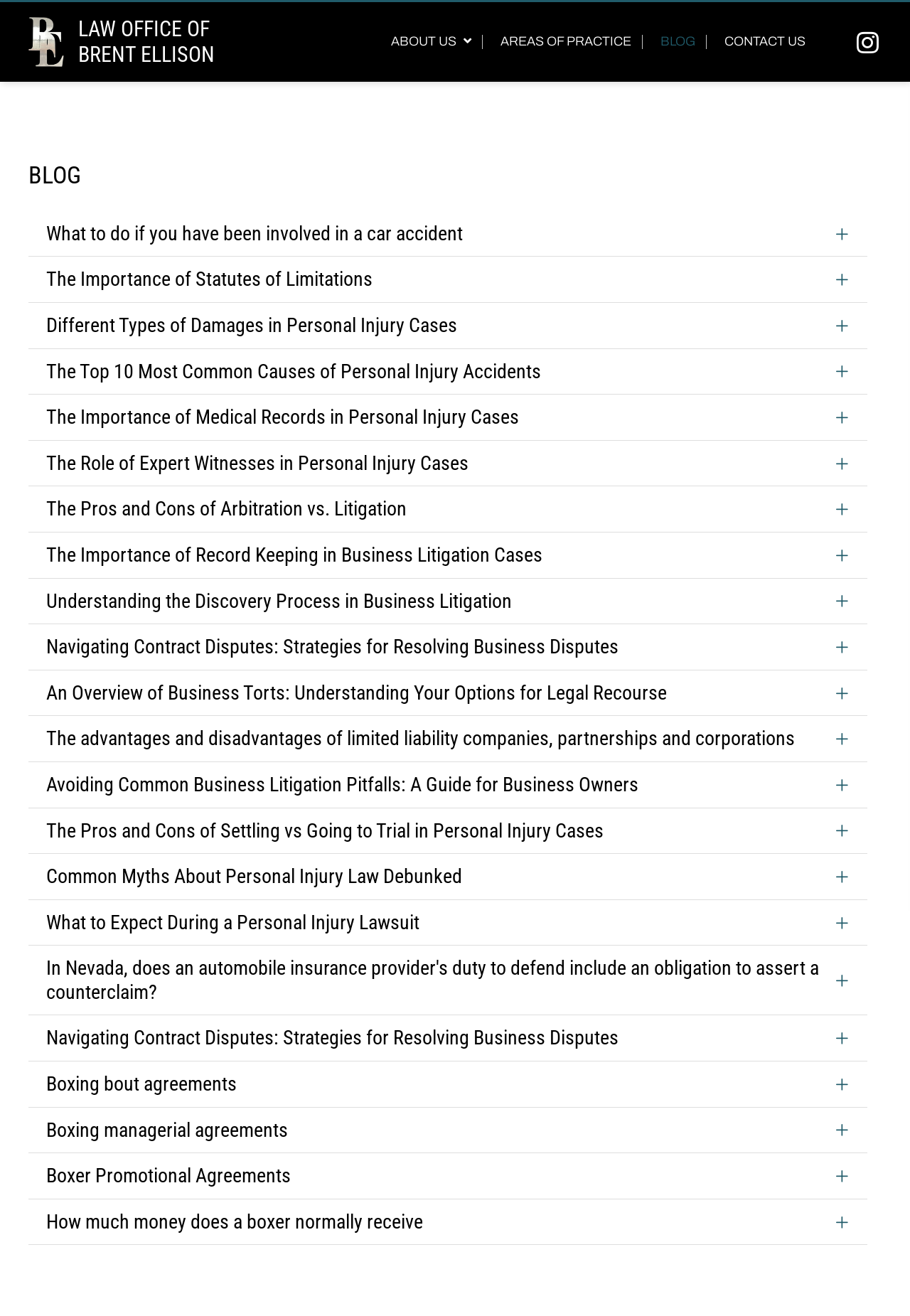Is there a link to the Instagram page?
Carefully analyze the image and provide a thorough answer to the question.

I found a button element with the text 'Instagram' which is located at the top right corner of the webpage. This button likely links to the law office's Instagram page.